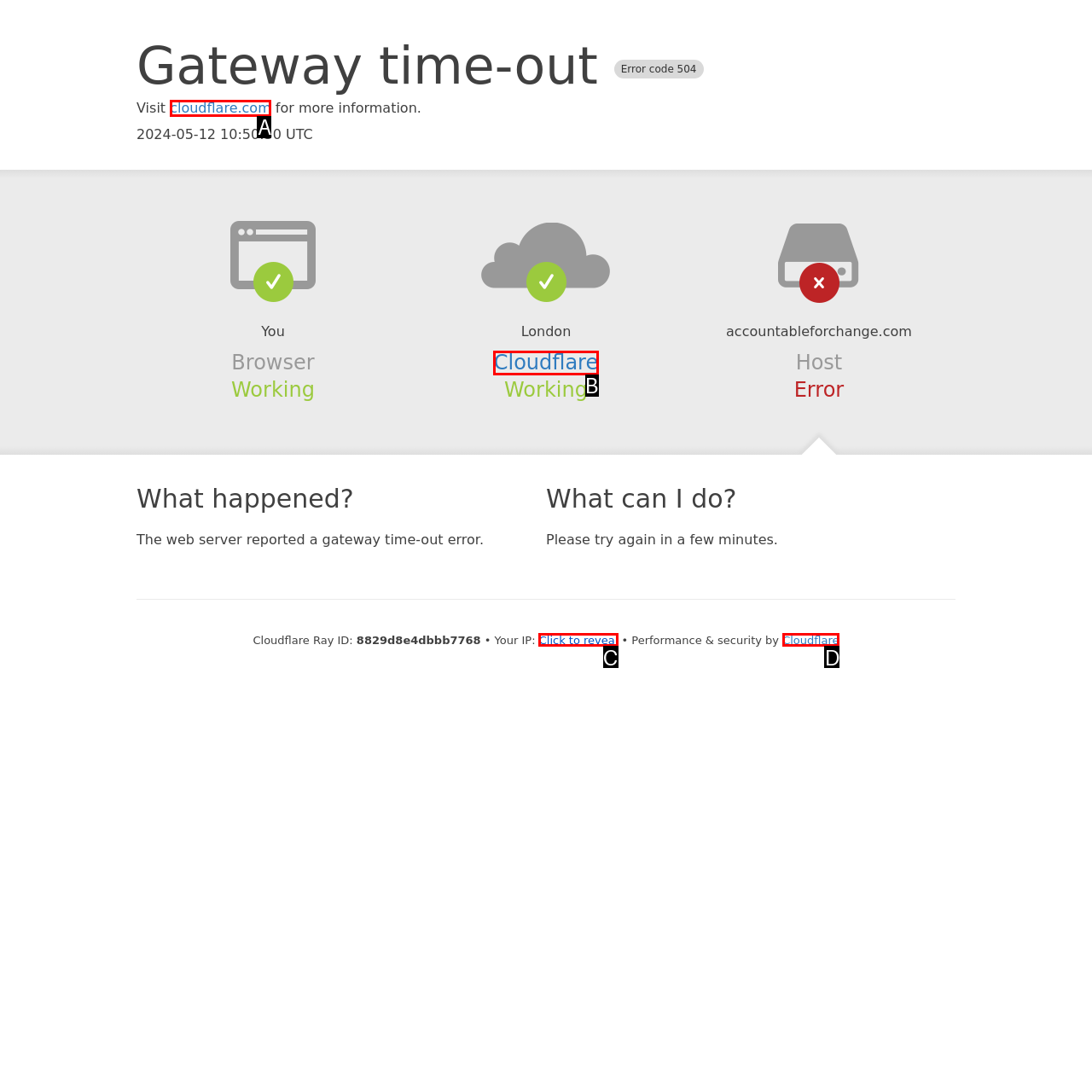Identify the option that corresponds to the given description: Click to reveal. Reply with the letter of the chosen option directly.

C